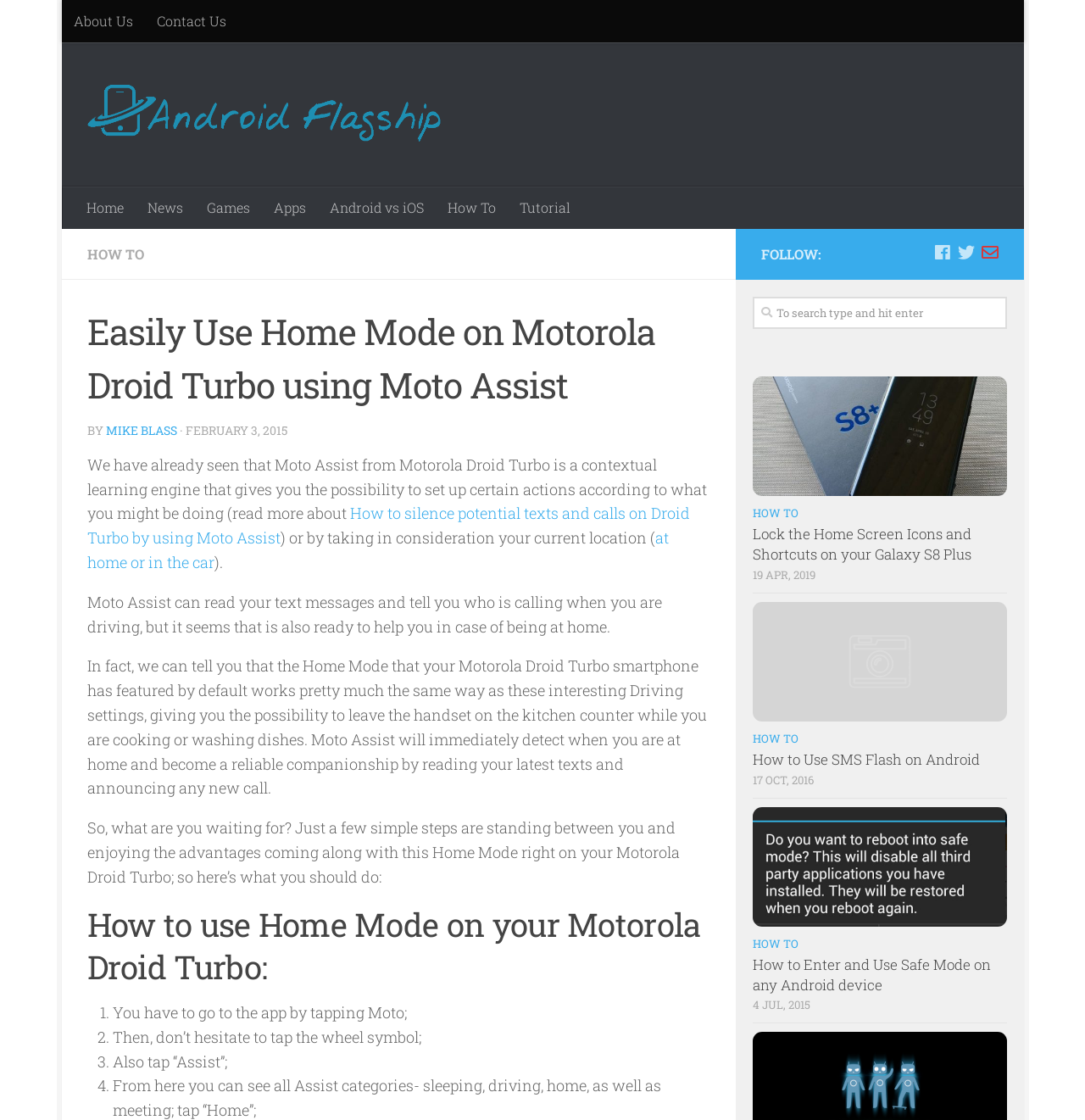Please give a short response to the question using one word or a phrase:
What can Moto Assist do when you are driving?

Read text messages and announce calls